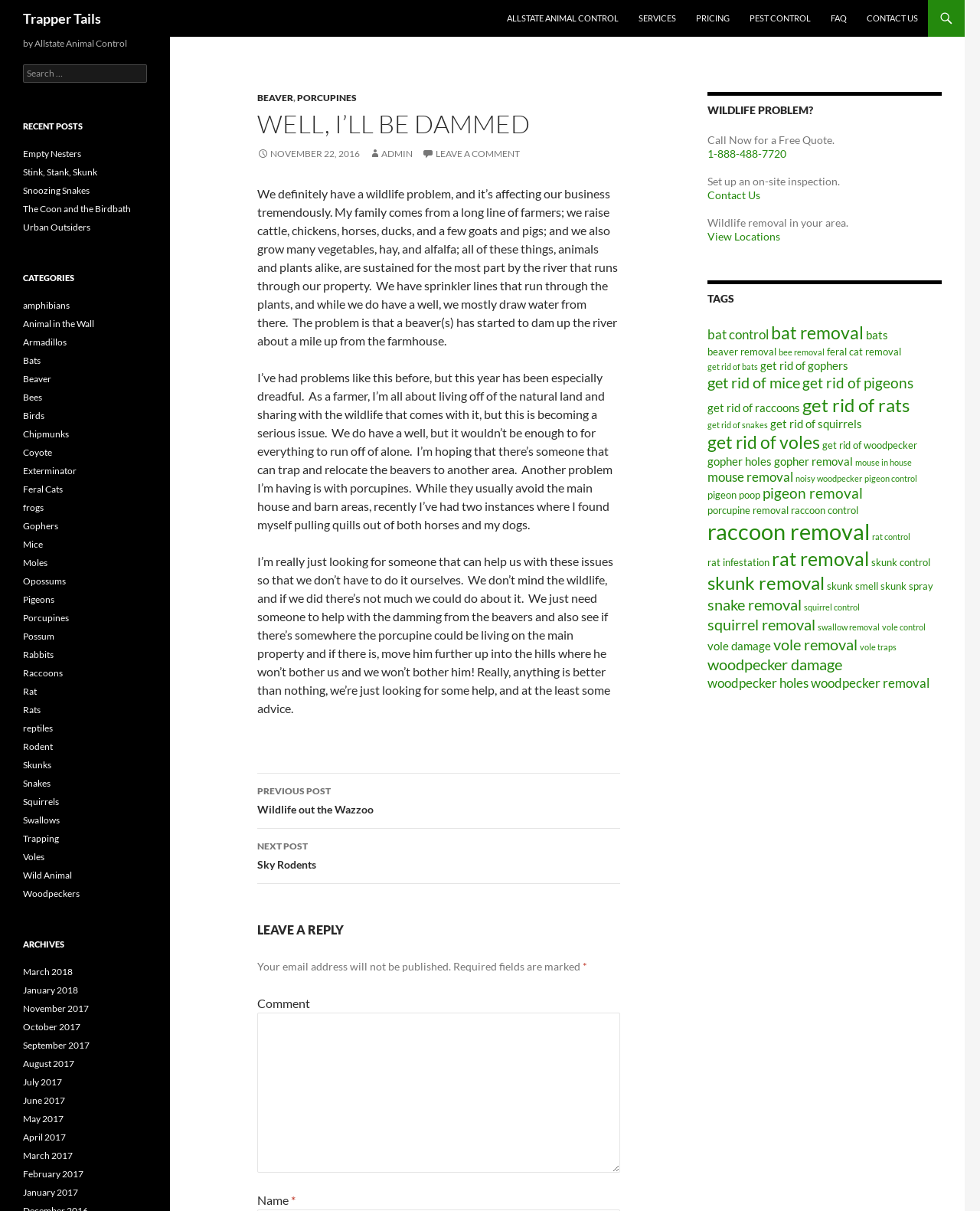Give a full account of the webpage's elements and their arrangement.

This webpage appears to be a blog post about a wildlife problem on a farm. At the top, there is a heading "Trapper Tails" and a search bar. Below that, there is a navigation menu with links to "ALLSTATE ANIMAL CONTROL", "SERVICES", "PRICING", "PEST CONTROL", "FAQ", and "CONTACT US".

The main content of the page is an article about a farmer's struggle with wildlife, specifically beavers and porcupines, on their property. The article is divided into three paragraphs, with links to related topics, such as "BEAVER" and "PORCUPINES", above the first paragraph. There is also a timestamp and author information below the title.

To the right of the article, there is a sidebar with a heading "WILDLIFE PROBLEM?" and a call-to-action to "Call Now for a Free Quote". Below that, there are links to "View Locations" and "Contact Us". Further down, there is a list of tags, including "bat control", "beaver removal", and "get rid of raccoons", among others.

At the bottom of the page, there is a comment section with a heading "LEAVE A REPLY" and a text box to enter a comment. There are also fields to enter a name and email address.